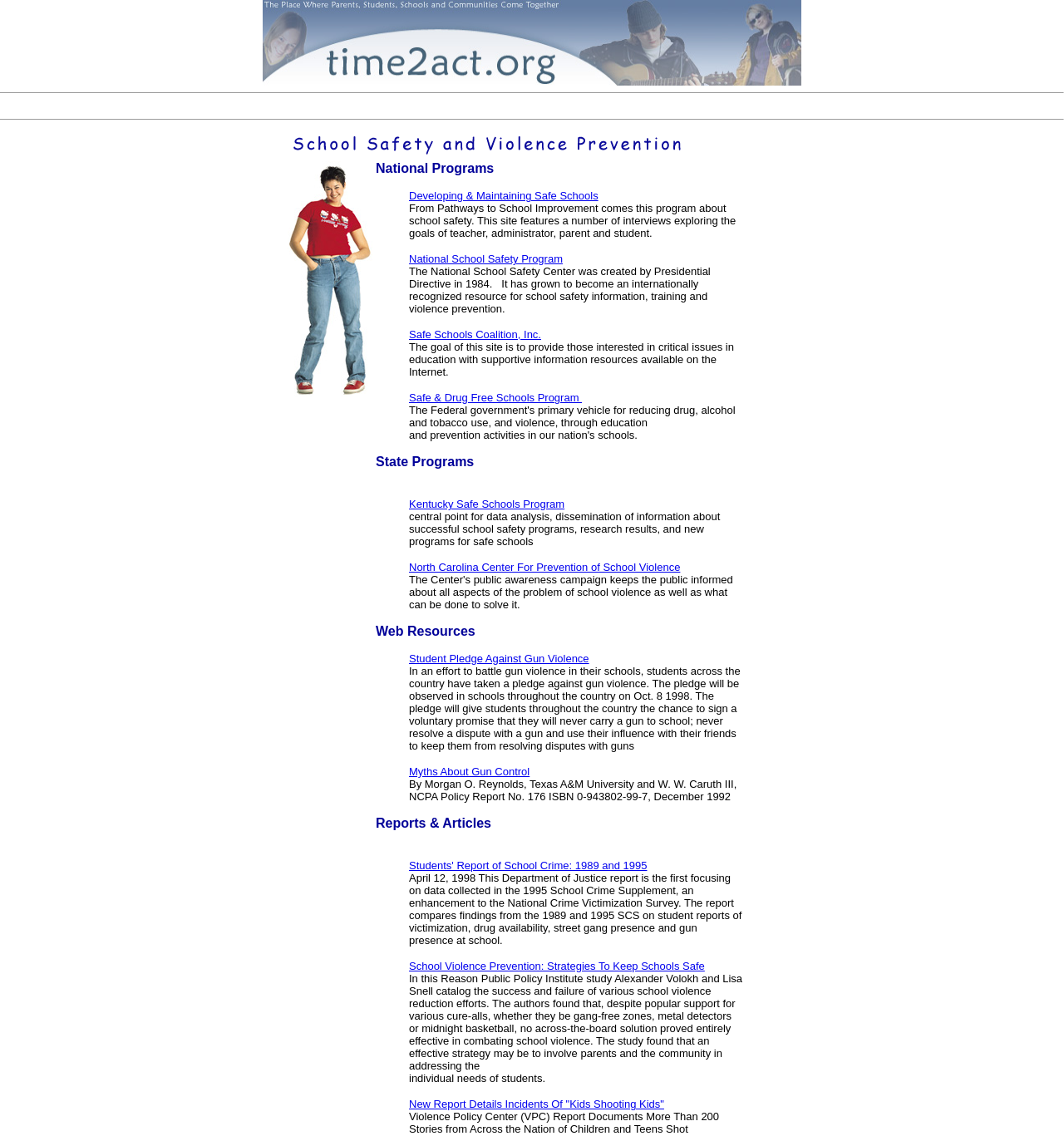Please reply to the following question using a single word or phrase: 
What is the goal of the Safe Schools Coalition, Inc.?

Provide supportive information resources